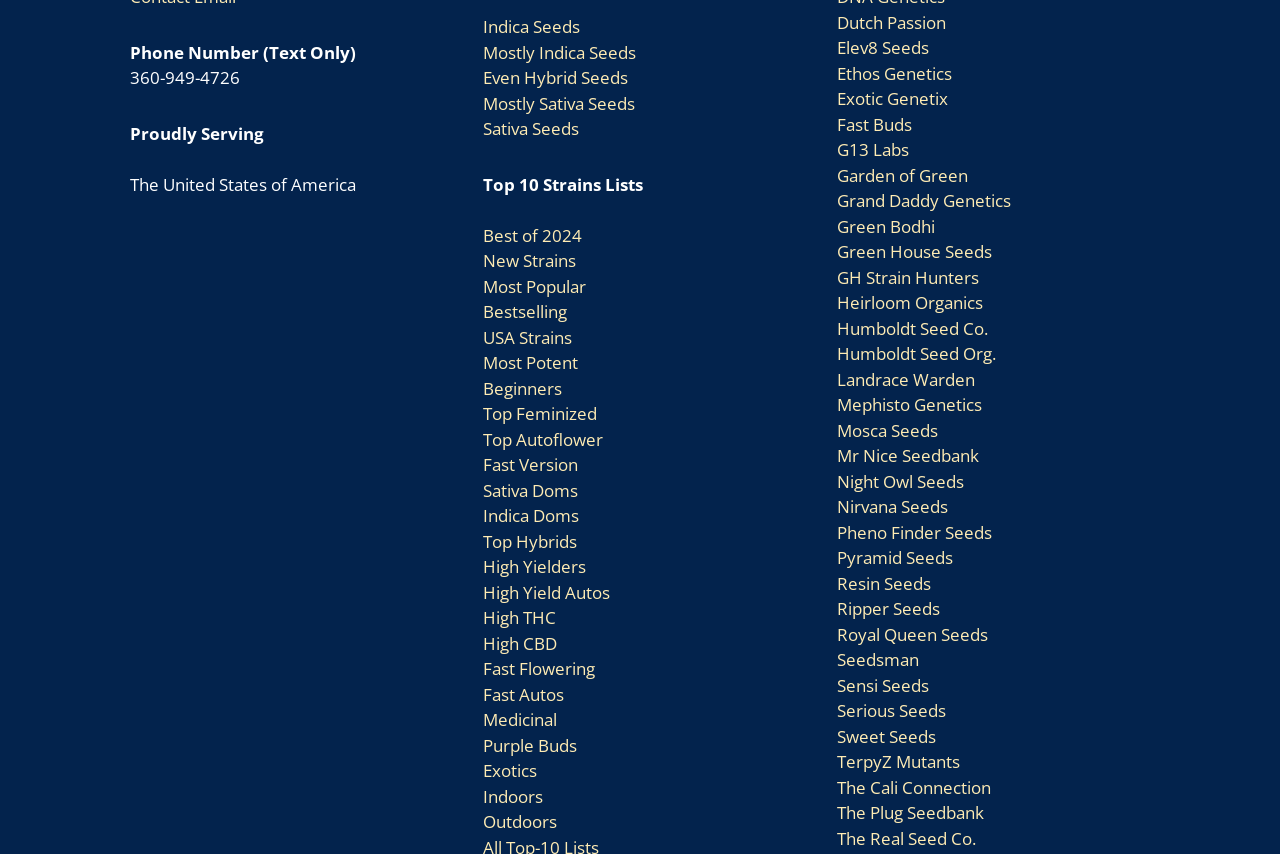Provide the bounding box coordinates of the HTML element this sentence describes: "Medicinal". The bounding box coordinates consist of four float numbers between 0 and 1, i.e., [left, top, right, bottom].

[0.378, 0.829, 0.435, 0.856]